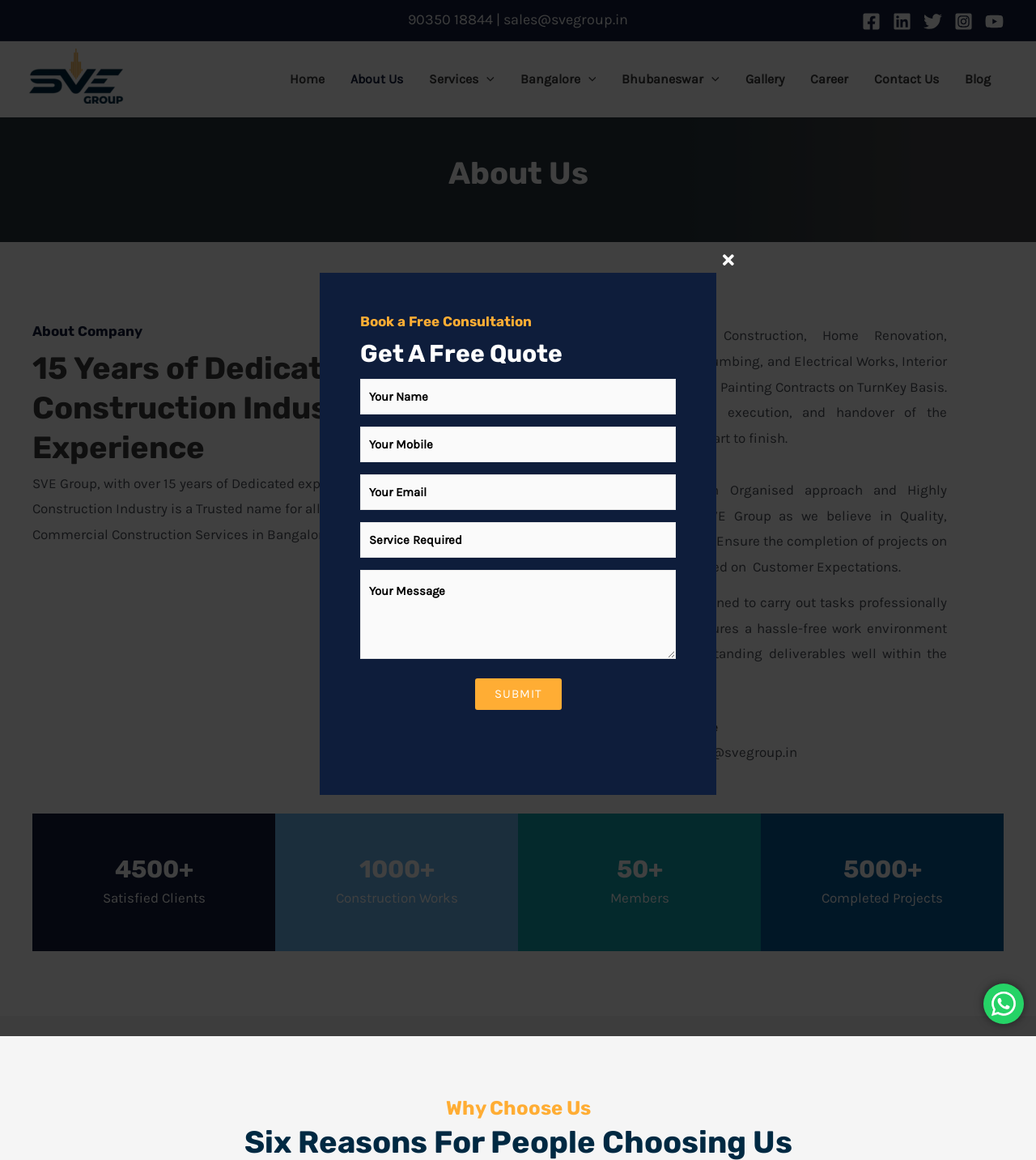Give a detailed account of the webpage's layout and content.

The webpage is about SVE Group, a leading construction contractor in Bangalore, providing residential, commercial, and office construction services. 

At the top right corner, there are five social media links, including Facebook, LinkedIn, Twitter, Instagram, and YouTube, each represented by an icon. Below these links, there is a navigation menu with links to different sections of the website, including Home, About Us, Services, Bangalore, Bhubaneswar, Gallery, Career, Contact Us, and Blog.

On the left side, there is a logo of SVE Group with a link to the website's homepage. Below the logo, there is a navigation menu with the same links as above.

The main content of the webpage is divided into several sections. The first section has a heading "About Us" and describes the company's experience and services in the construction industry. The text explains that SVE Group undertakes various construction projects, including home construction, renovation, and remodeling, and ensures timely completion of projects based on customer expectations.

The next section has a heading "Need help? Contact me" with a phone number and email address. Below this, there are four sections with headings "4500+", "1000+", "50+", and "5000+", each with a corresponding description, such as "Satisfied Clients", "Construction Works", "Members", and "Completed Projects".

Further down, there is a section with a heading "Why Choose Us" and a call-to-action button "Book a Free Consultation" and "Get A Free Quote". Below this, there is a contact form with fields for name, mobile number, email, service required, and message.

At the bottom right corner, there is a WhatsApp icon with a link to WhatsApp the company.